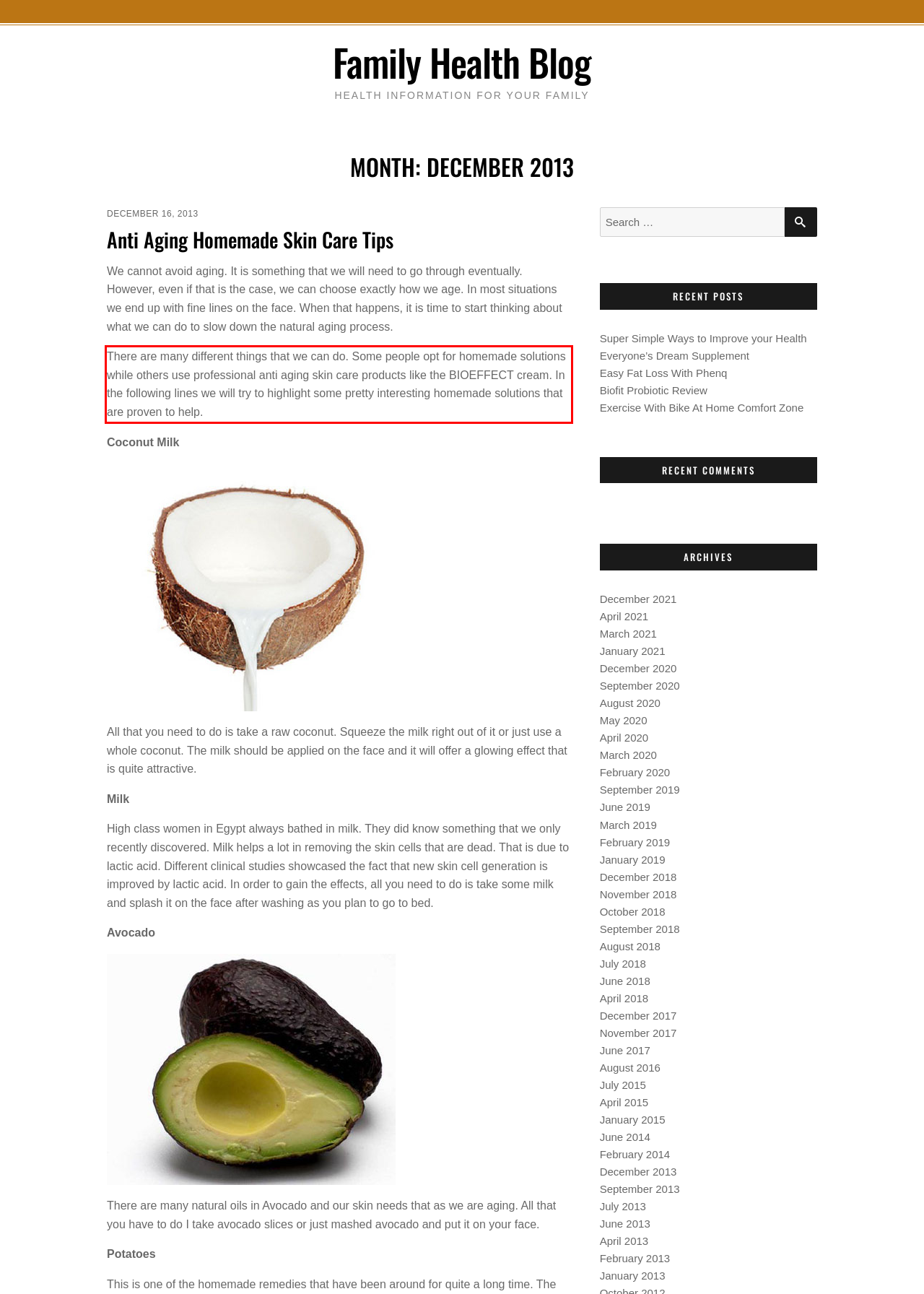Within the provided webpage screenshot, find the red rectangle bounding box and perform OCR to obtain the text content.

There are many different things that we can do. Some people opt for homemade solutions while others use professional anti aging skin care products like the BIOEFFECT cream. In the following lines we will try to highlight some pretty interesting homemade solutions that are proven to help.